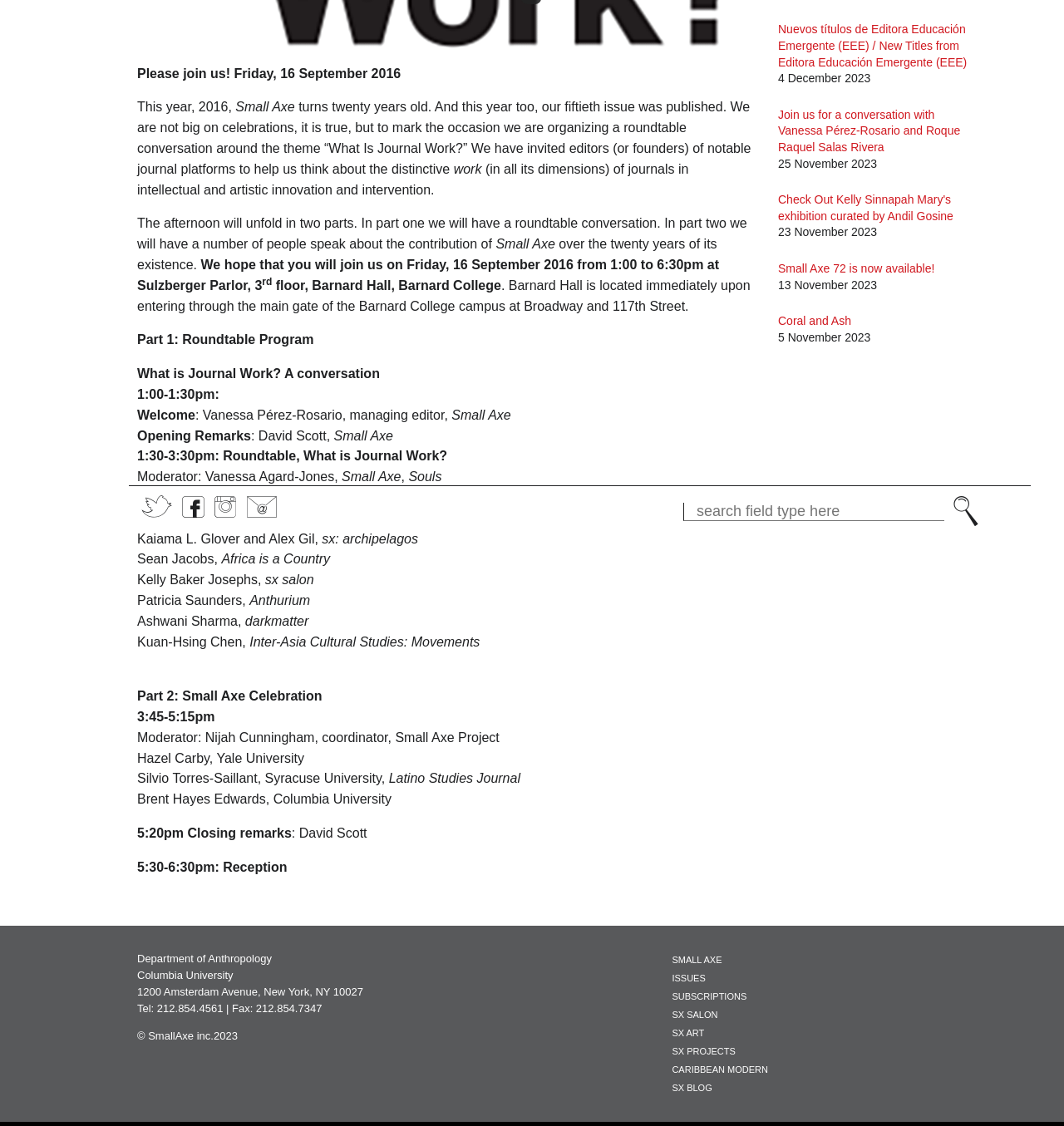Please determine the bounding box coordinates for the UI element described here. Use the format (top-left x, top-left y, bottom-right x, bottom-right y) with values bounded between 0 and 1: SX Salon

[0.632, 0.896, 0.675, 0.905]